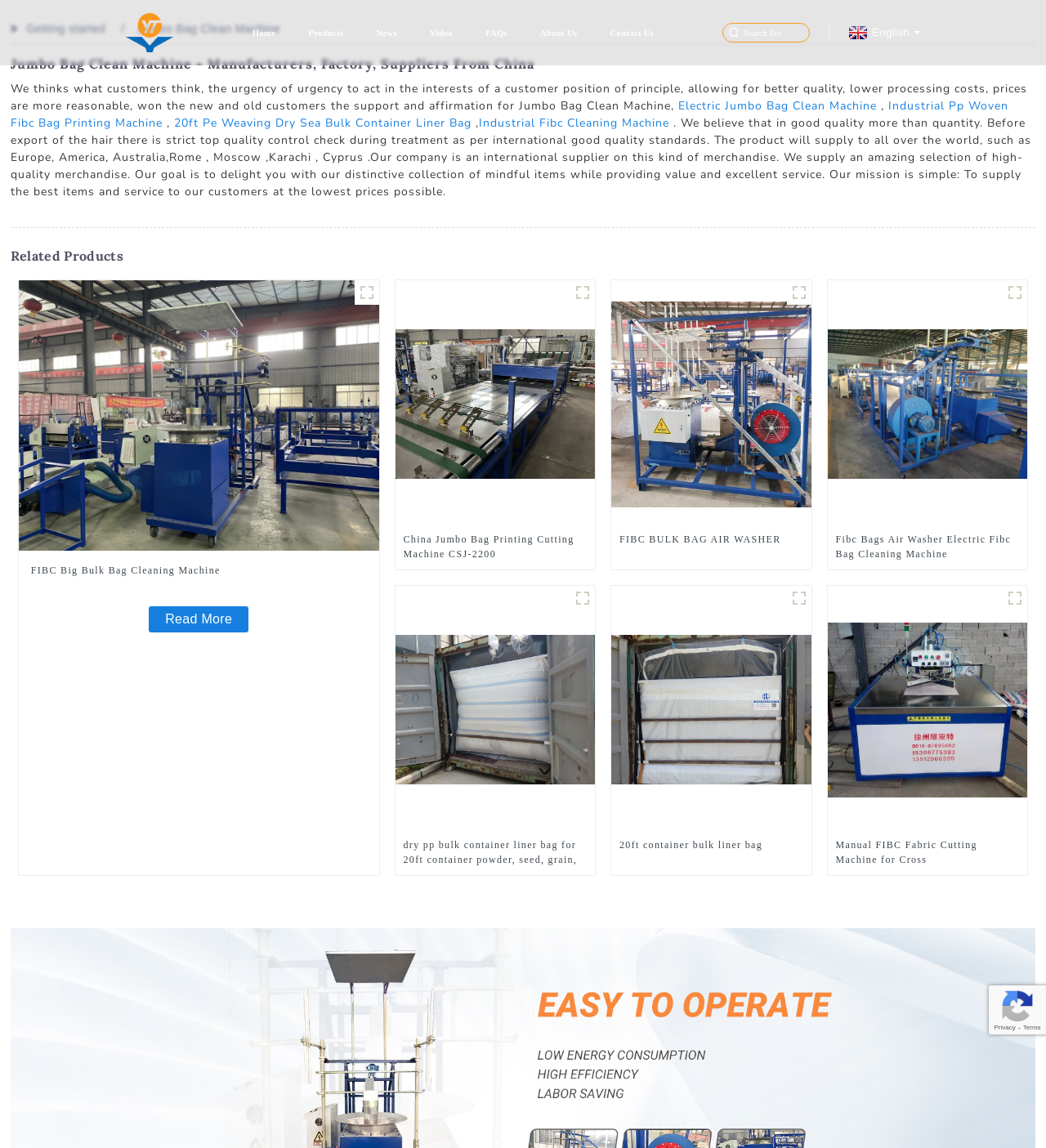Please locate the bounding box coordinates of the element's region that needs to be clicked to follow the instruction: "Search for something". The bounding box coordinates should be provided as four float numbers between 0 and 1, i.e., [left, top, right, bottom].

[0.711, 0.024, 0.752, 0.033]